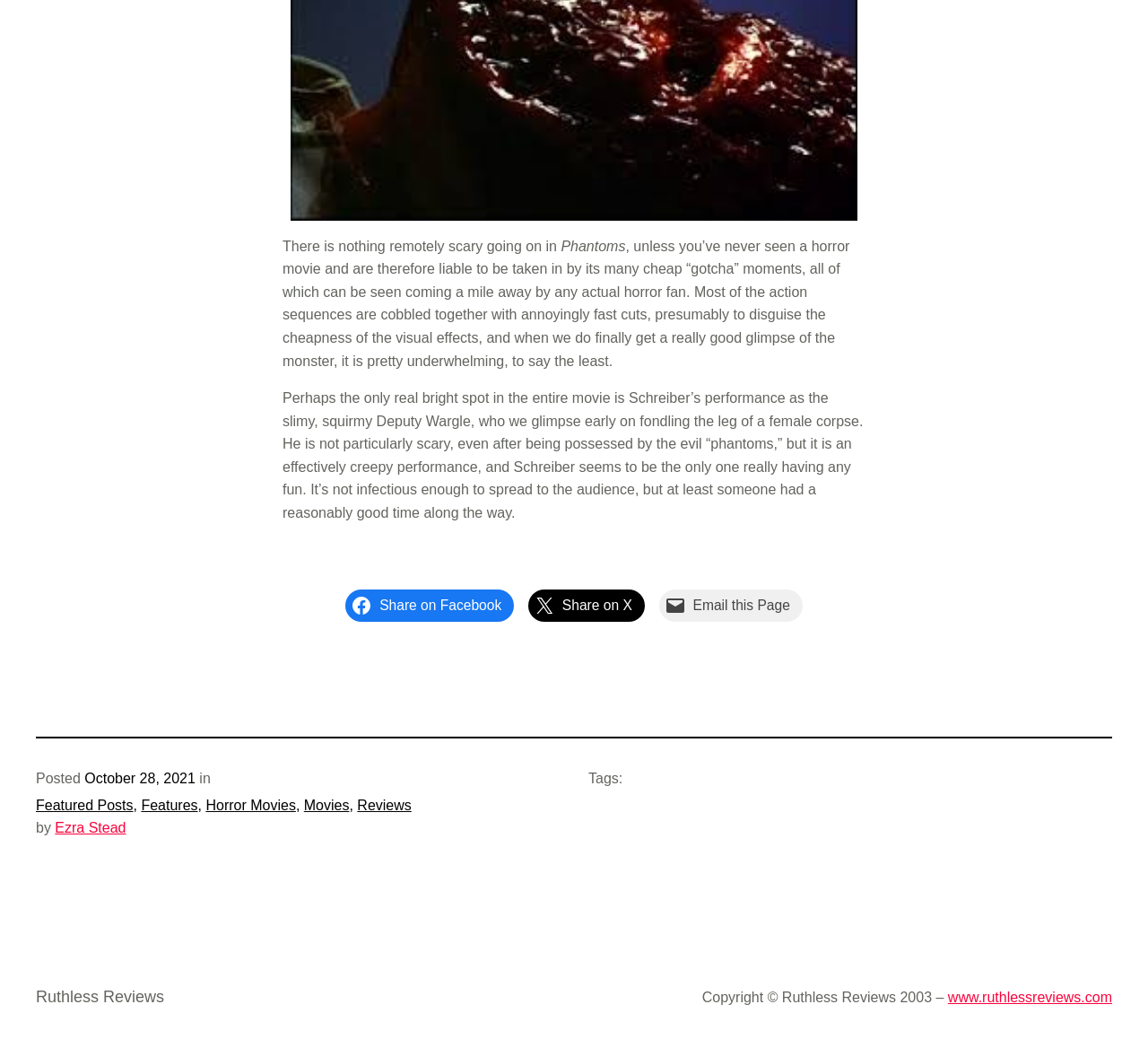Using the provided element description, identify the bounding box coordinates as (top-left x, top-left y, bottom-right x, bottom-right y). Ensure all values are between 0 and 1. Description: Share on X

[0.46, 0.562, 0.561, 0.593]